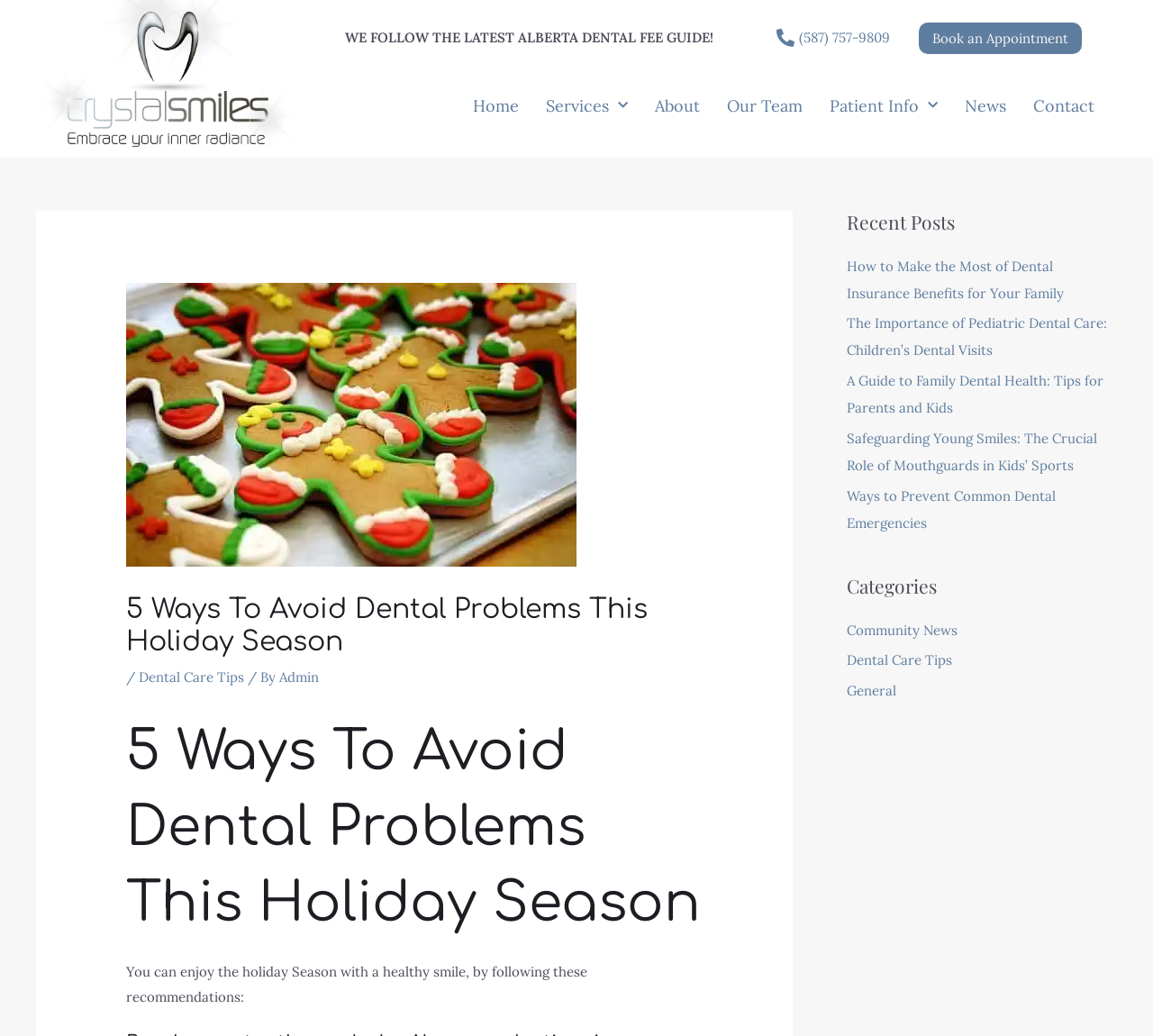What is the name of the dental clinic?
Using the information from the image, provide a comprehensive answer to the question.

The name of the dental clinic can be found in the logo link at the top left corner of the webpage, which is 'Logo Crystal Smiles'.